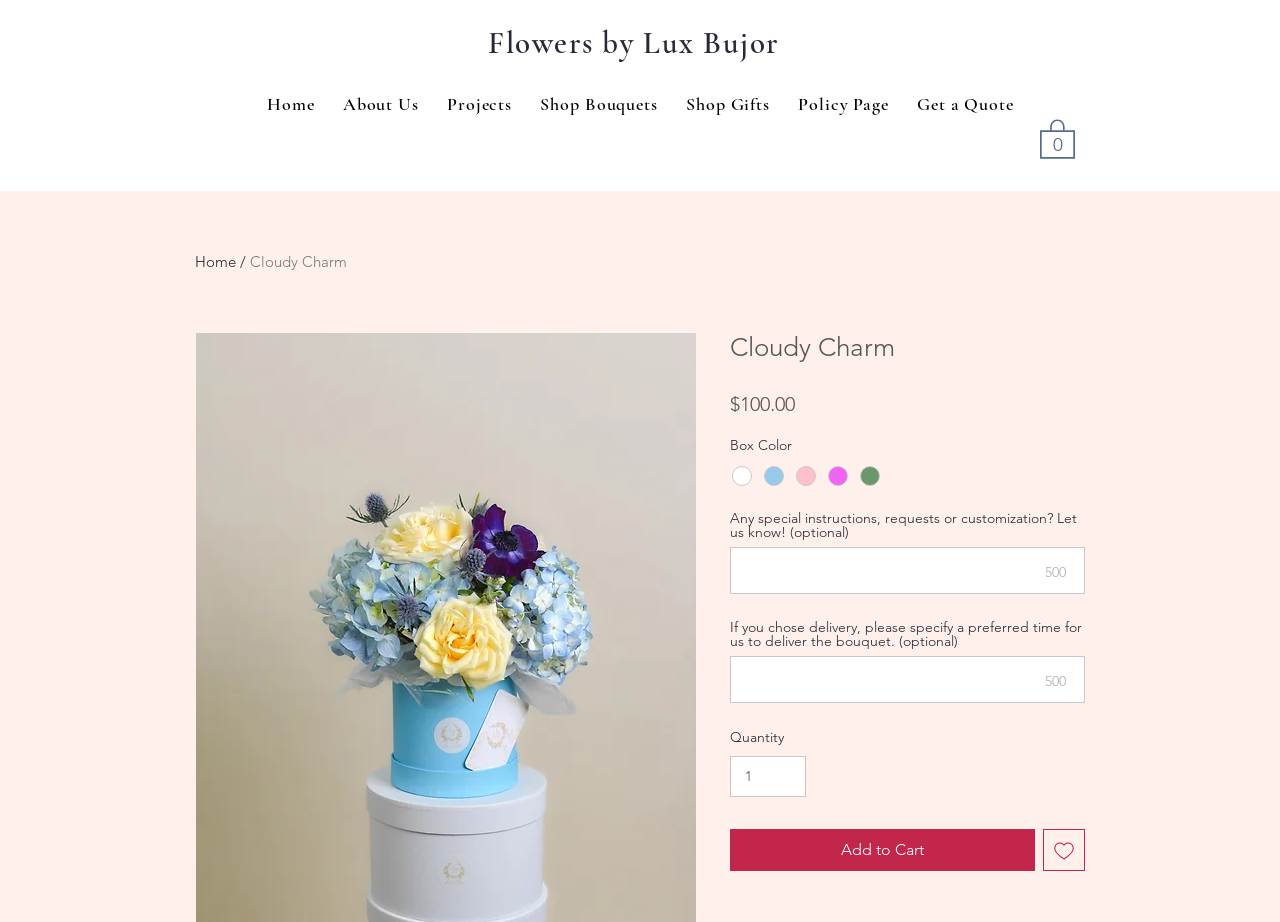Please provide a short answer using a single word or phrase for the question:
What is the function of the button with the text 'Add to Cart'?

add to cart